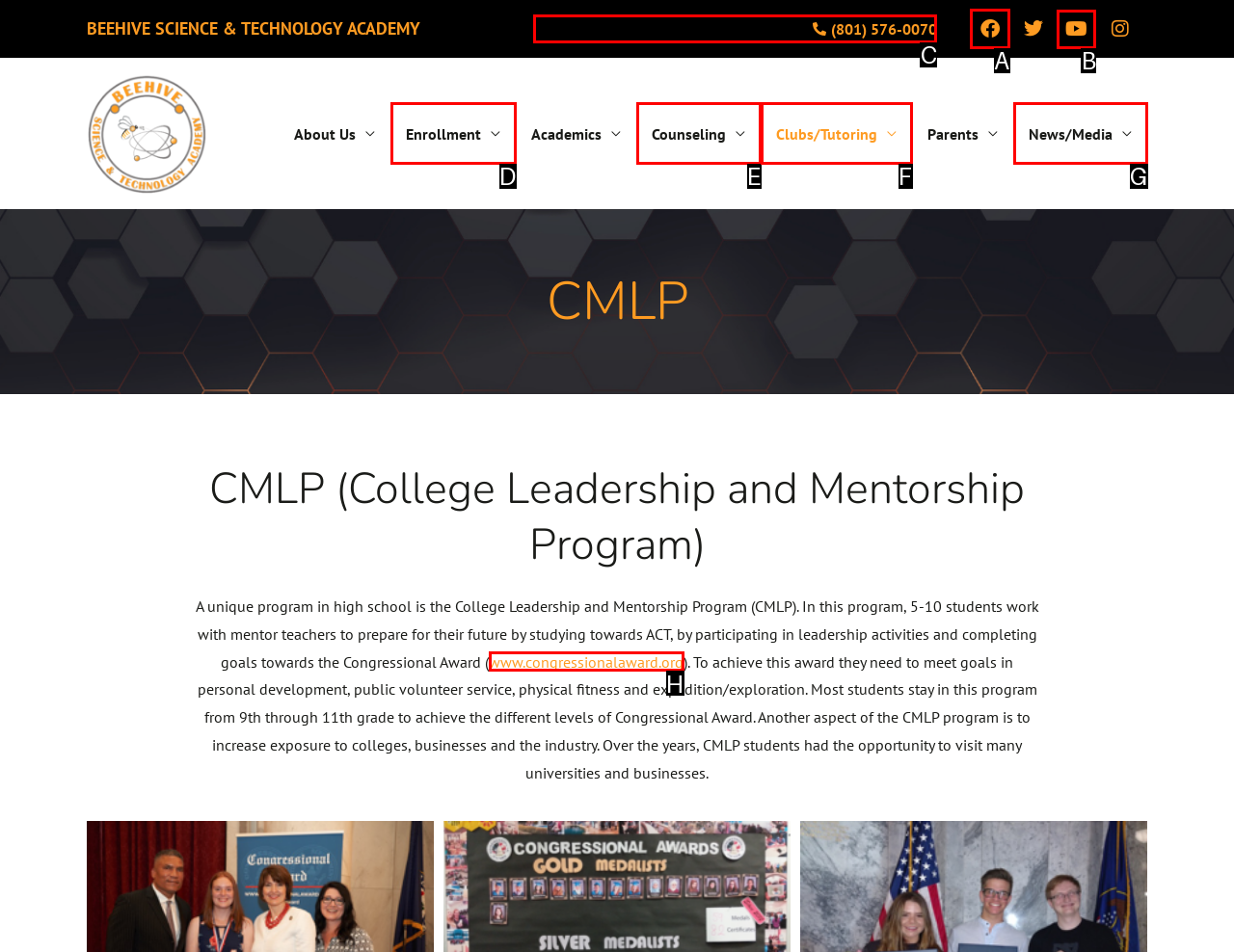Choose the UI element to click on to achieve this task: Visit Facebook page. Reply with the letter representing the selected element.

A